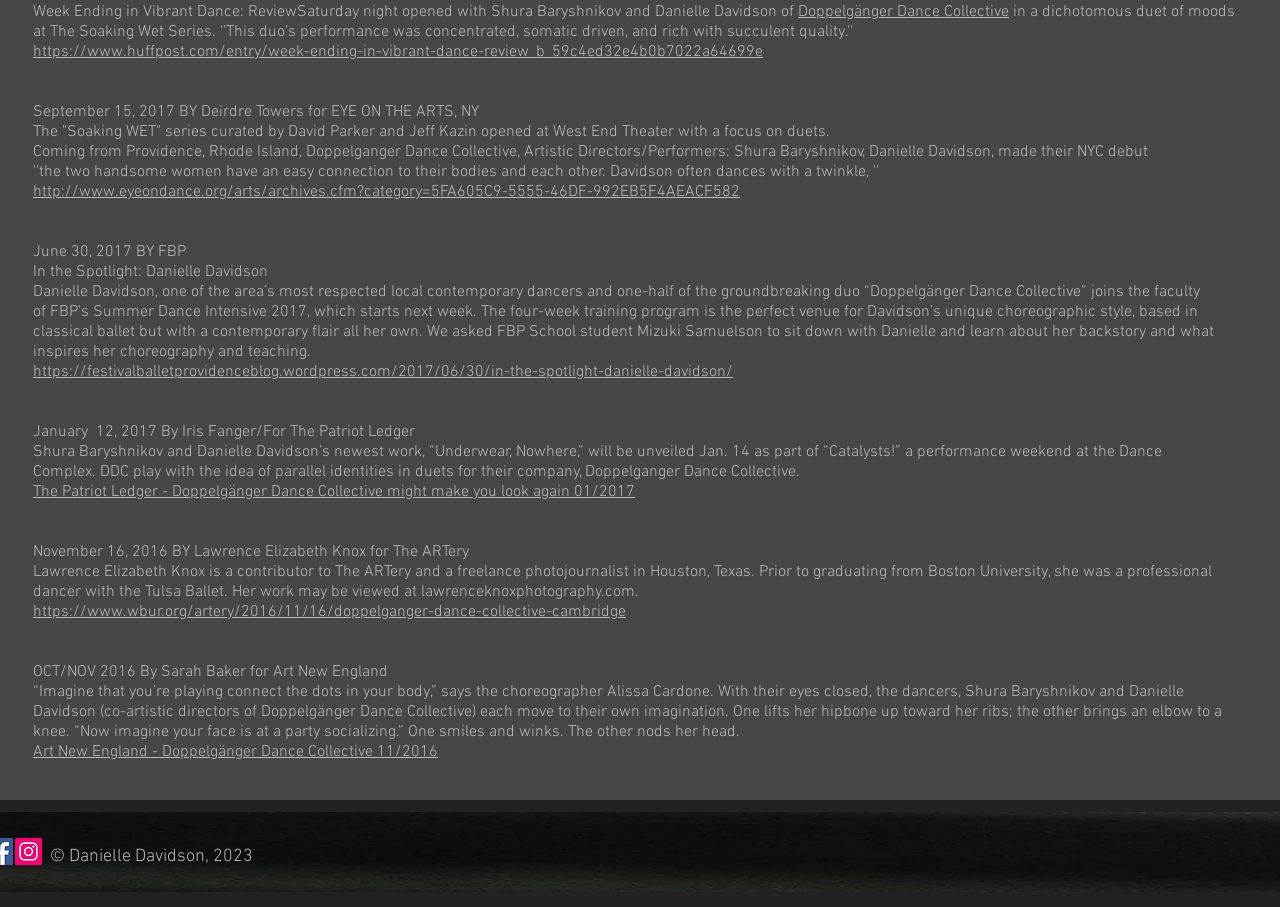Identify the bounding box coordinates for the UI element described as follows: aria-label="Instagram Social Icon". Use the format (top-left x, top-left y, bottom-right x, bottom-right y) and ensure all values are floating point numbers between 0 and 1.

[0.012, 0.924, 0.033, 0.954]